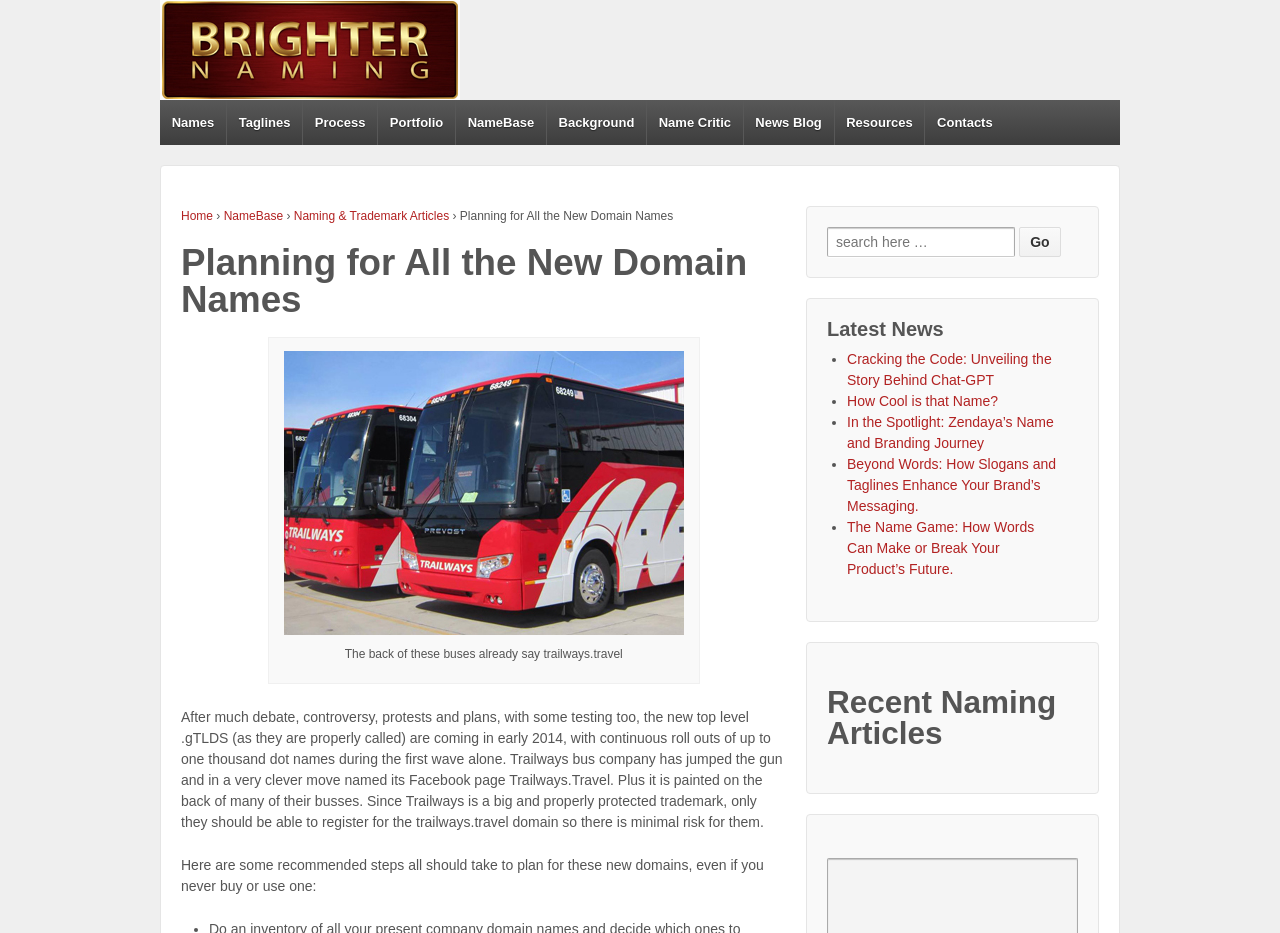What is the purpose of the search box?
Using the information from the image, provide a comprehensive answer to the question.

The search box is located below the top navigation menu and has a placeholder text 'Search for:' which suggests that it is intended for searching for names or related terms.